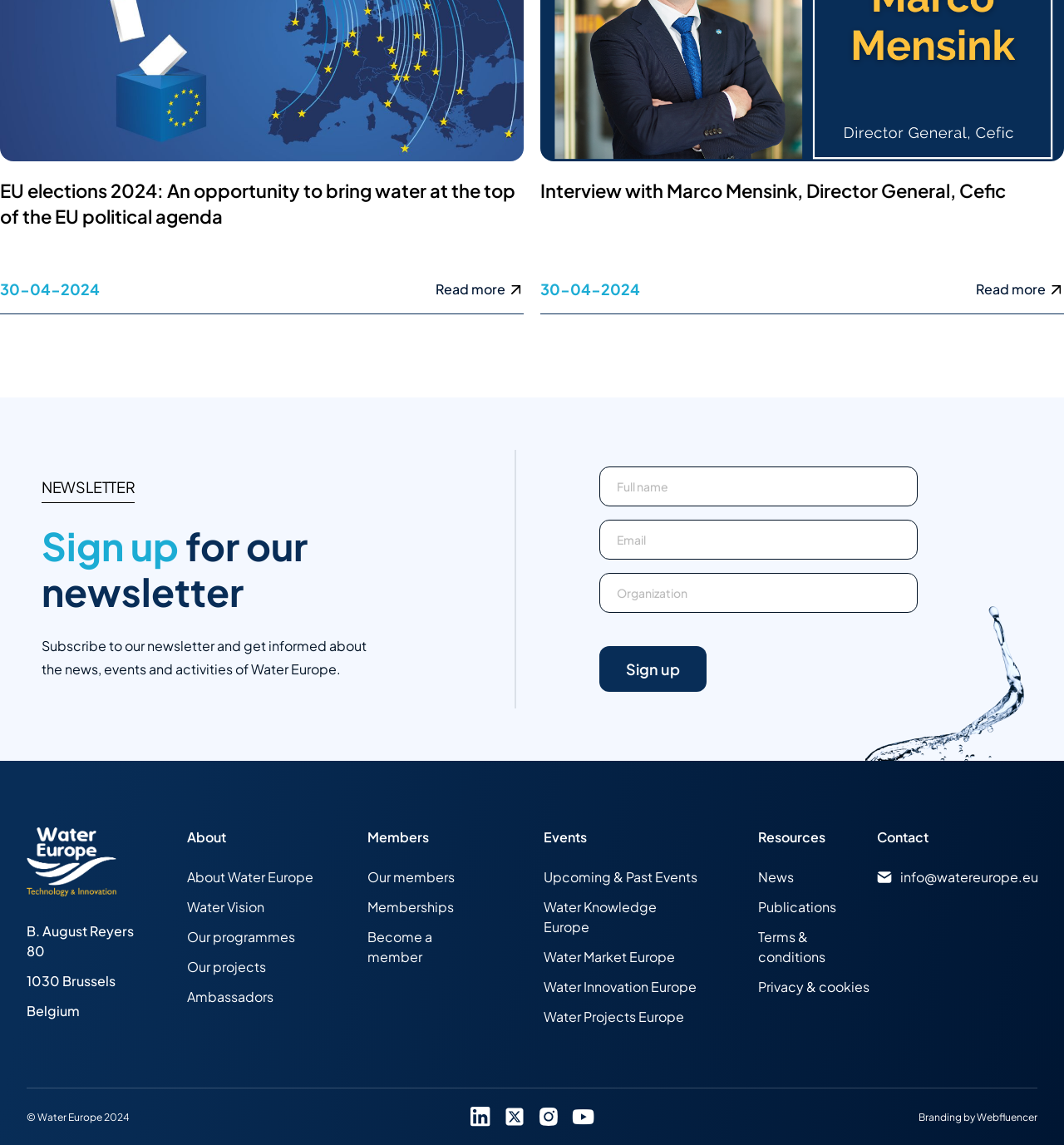Identify the bounding box coordinates of the clickable region necessary to fulfill the following instruction: "Read more about EU elections 2024". The bounding box coordinates should be four float numbers between 0 and 1, i.e., [left, top, right, bottom].

[0.409, 0.245, 0.475, 0.26]